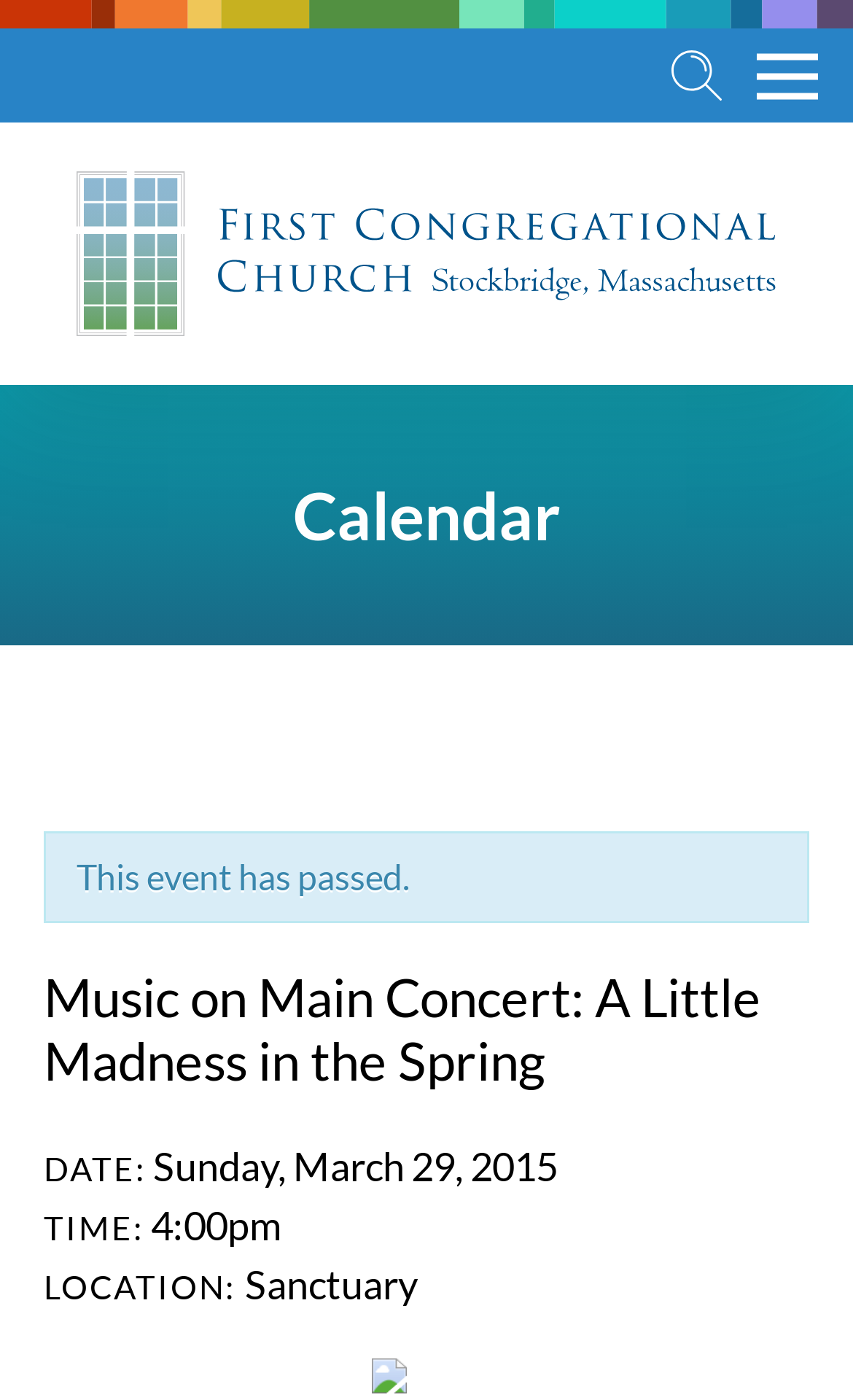What time does the concert start?
Please utilize the information in the image to give a detailed response to the question.

I inferred this answer by looking at the StaticText 'TIME:' and '4:00pm' which are adjacent to each other, suggesting that 4:00pm is the start time of the concert.